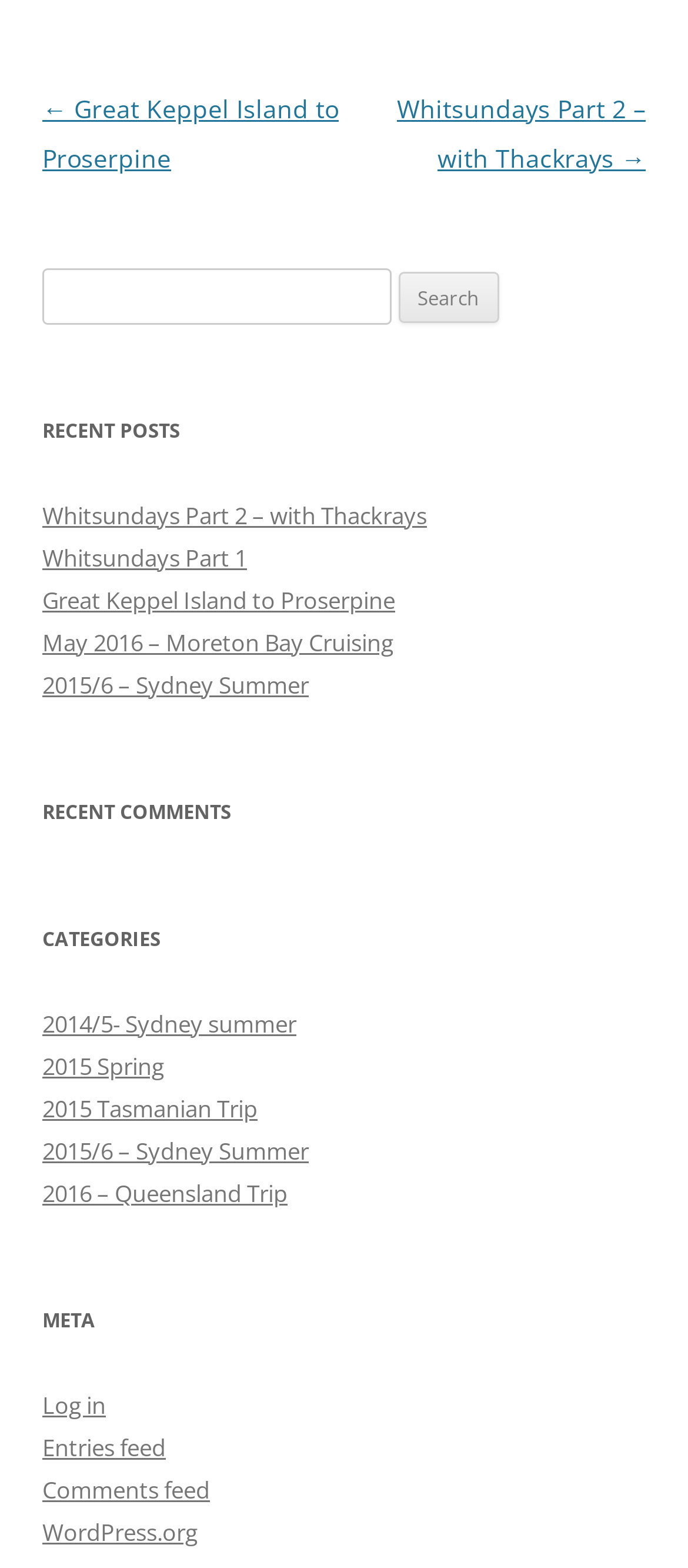Please look at the image and answer the question with a detailed explanation: How many links are under the 'CATEGORIES' heading?

I counted the number of links under the 'CATEGORIES' heading, which are '2014/5- Sydney summer', '2015 Spring', '2015 Tasmanian Trip', '2015/6 – Sydney Summer', and '2016 – Queensland Trip'. Therefore, there are 5 links under the 'CATEGORIES' heading.